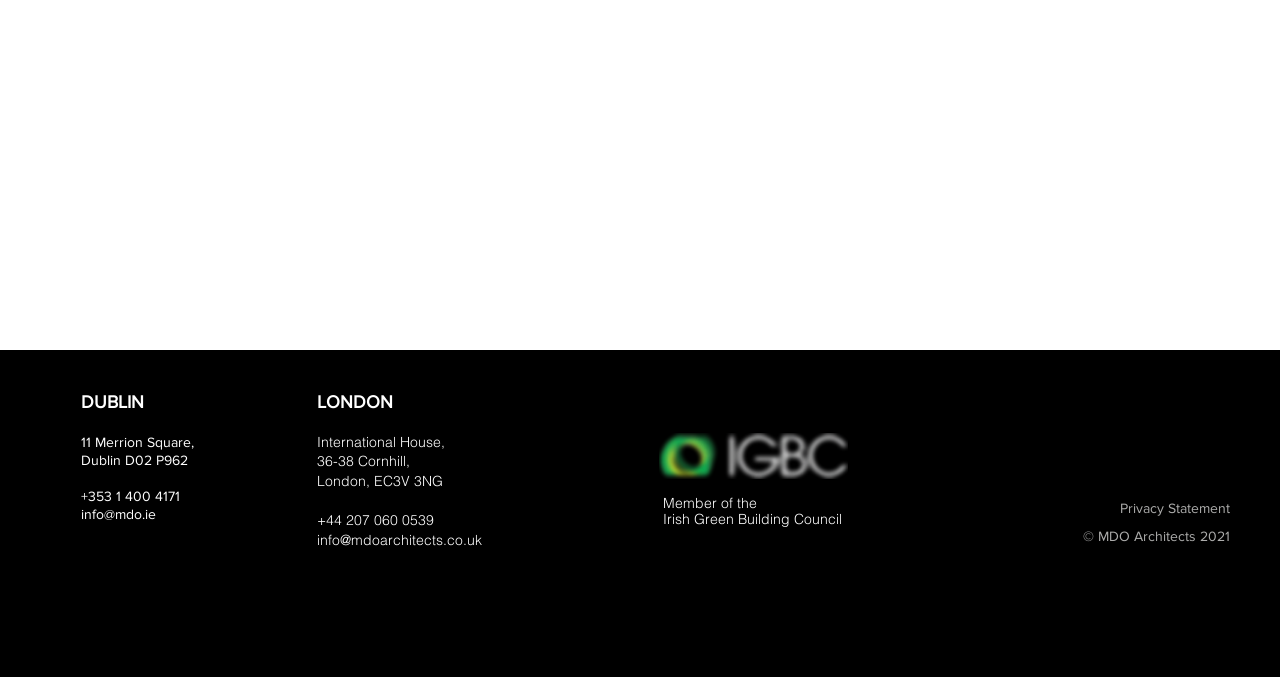Based on the image, please respond to the question with as much detail as possible:
What is the phone number of the Dublin office?

I found the phone number of the Dublin office by looking at the contact information section, where it is listed as '+353 1 400 4171'.